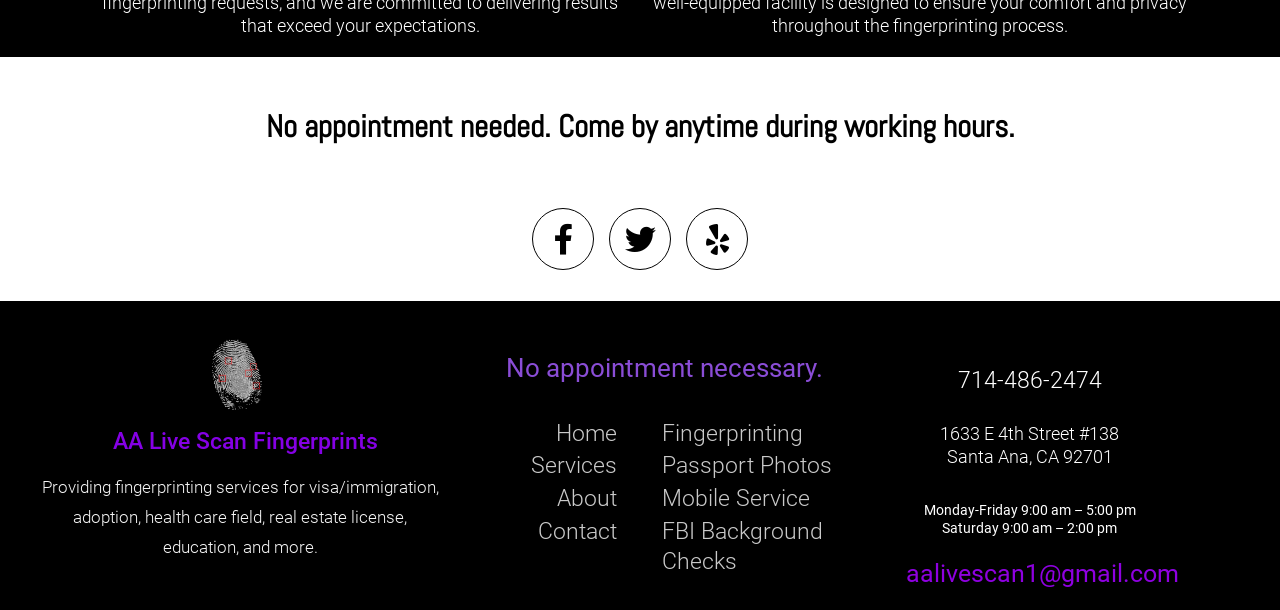Pinpoint the bounding box coordinates of the area that must be clicked to complete this instruction: "Visit the Services page".

[0.387, 0.74, 0.482, 0.789]